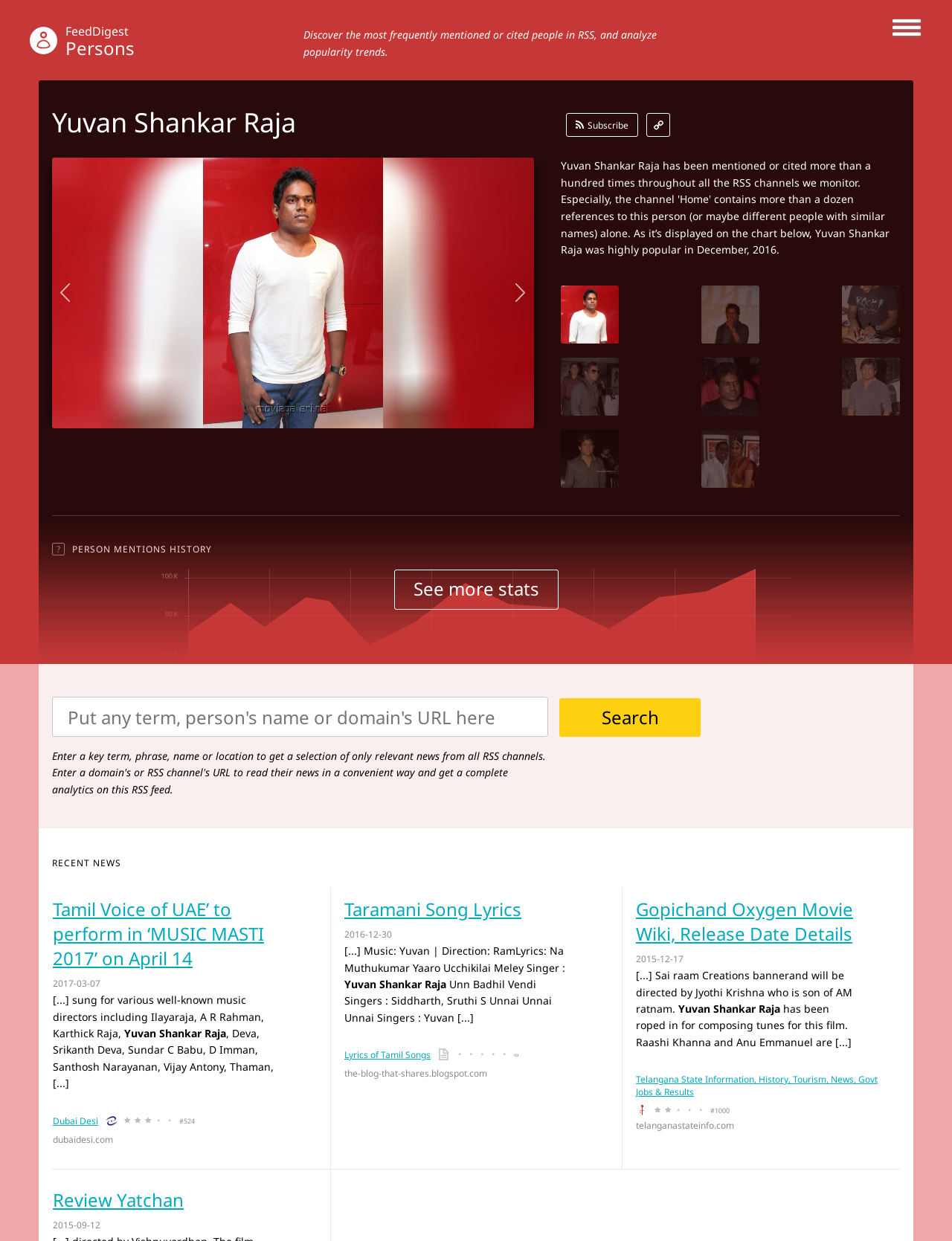Provide a one-word or one-phrase answer to the question:
Who is the music director mentioned in the news article about the movie 'Oxygen'?

Yuvan Shankar Raja